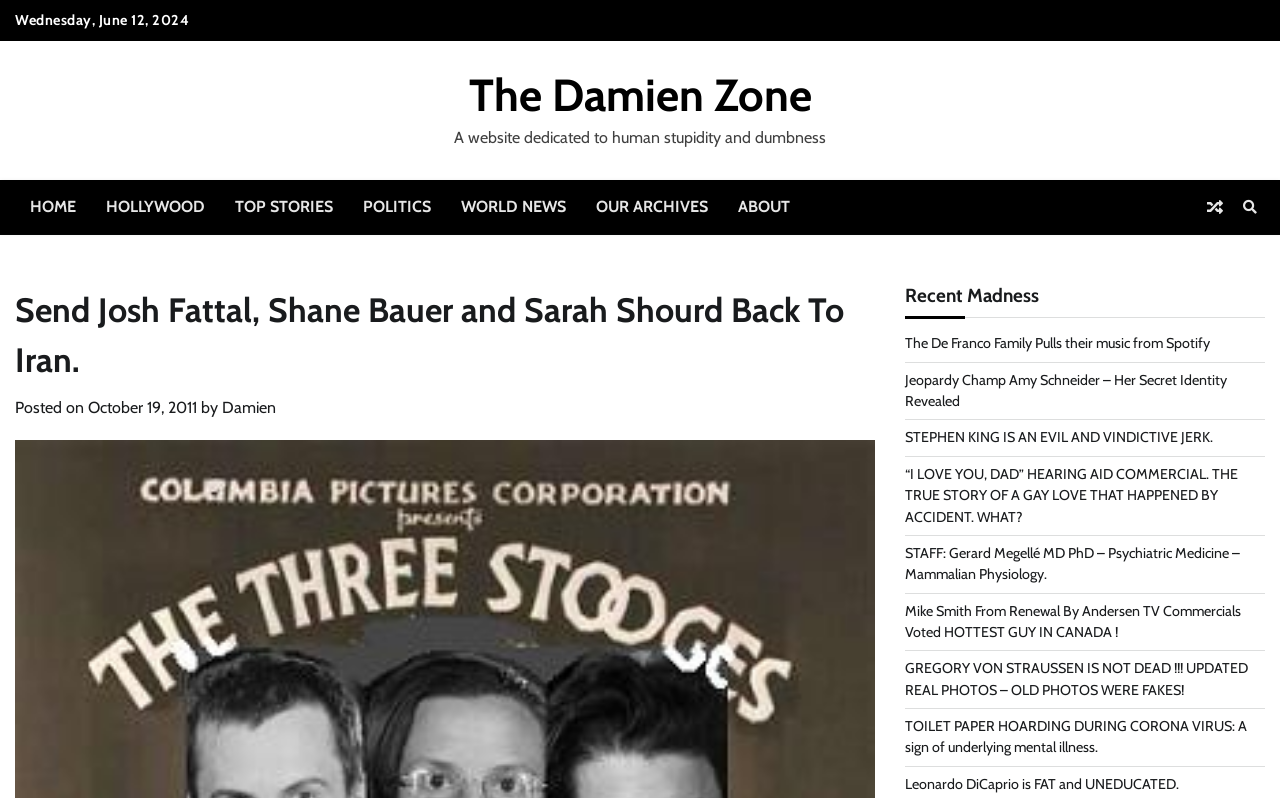Find the bounding box of the UI element described as: "October 19, 2011November 8, 2011". The bounding box coordinates should be given as four float values between 0 and 1, i.e., [left, top, right, bottom].

[0.069, 0.499, 0.154, 0.523]